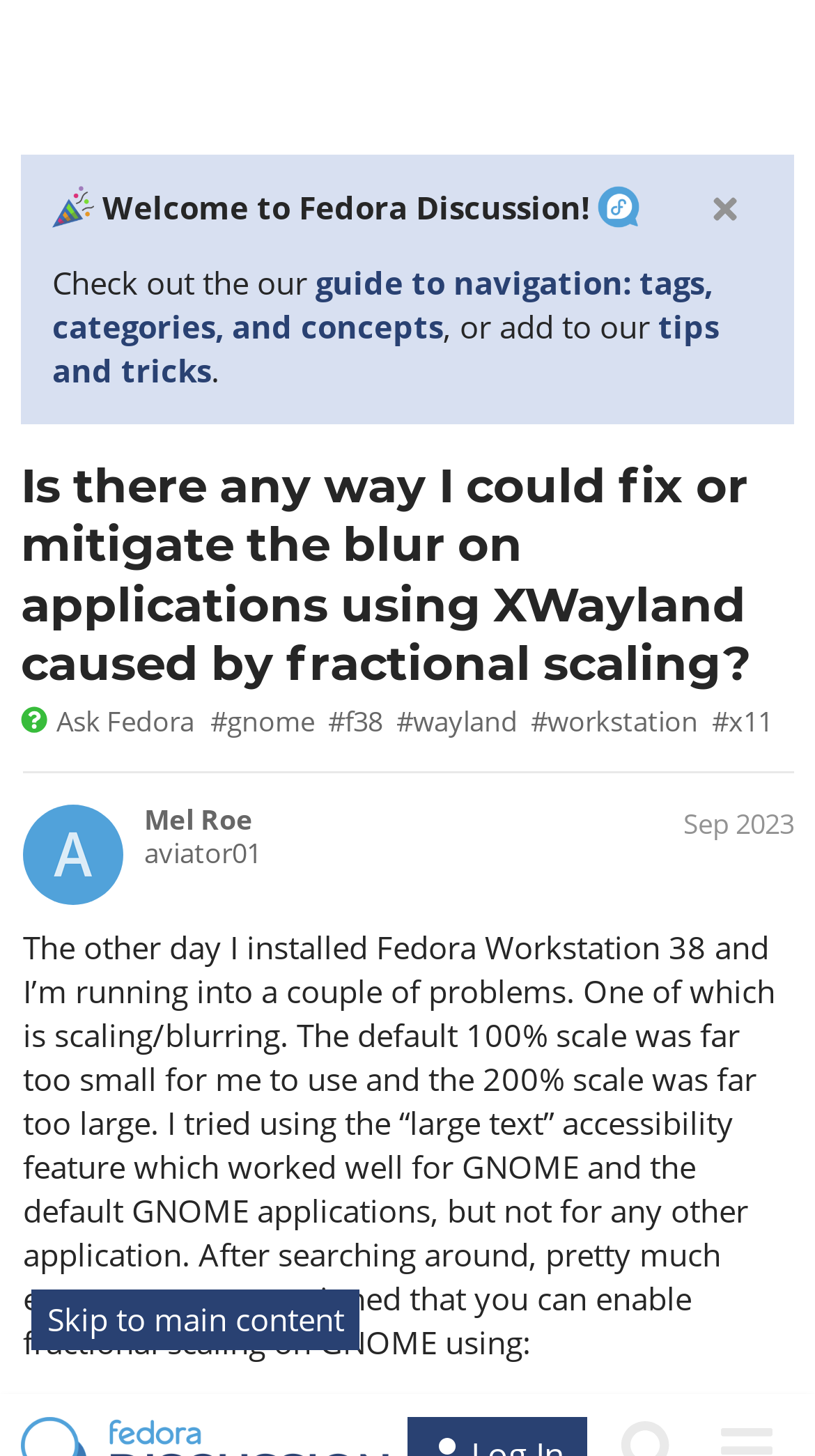Who is the author of the quoted post?
Please craft a detailed and exhaustive response to the question.

The author of the quoted post is Jeff V, as mentioned in the text 'Jeff V:' above the quoted post.